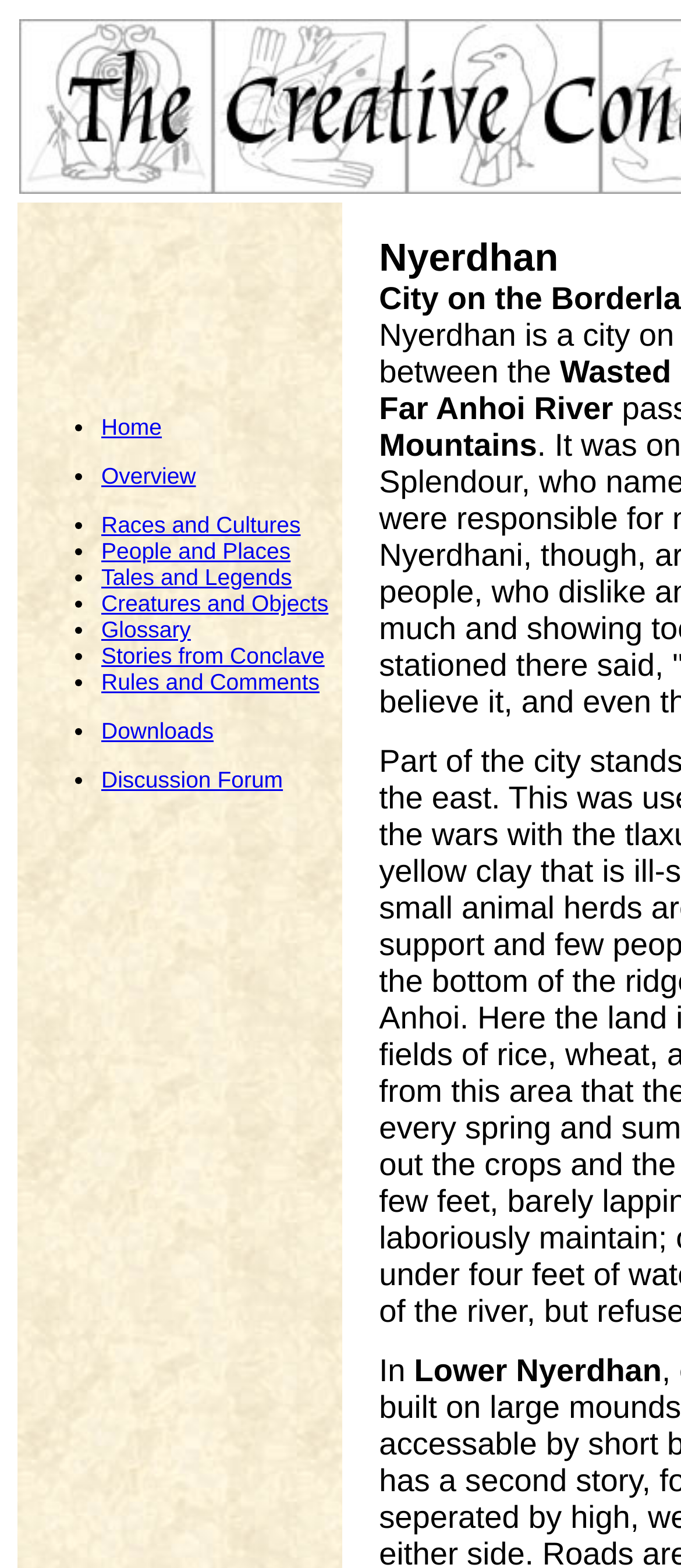What is the last menu item?
Please provide a single word or phrase answer based on the image.

Discussion Forum